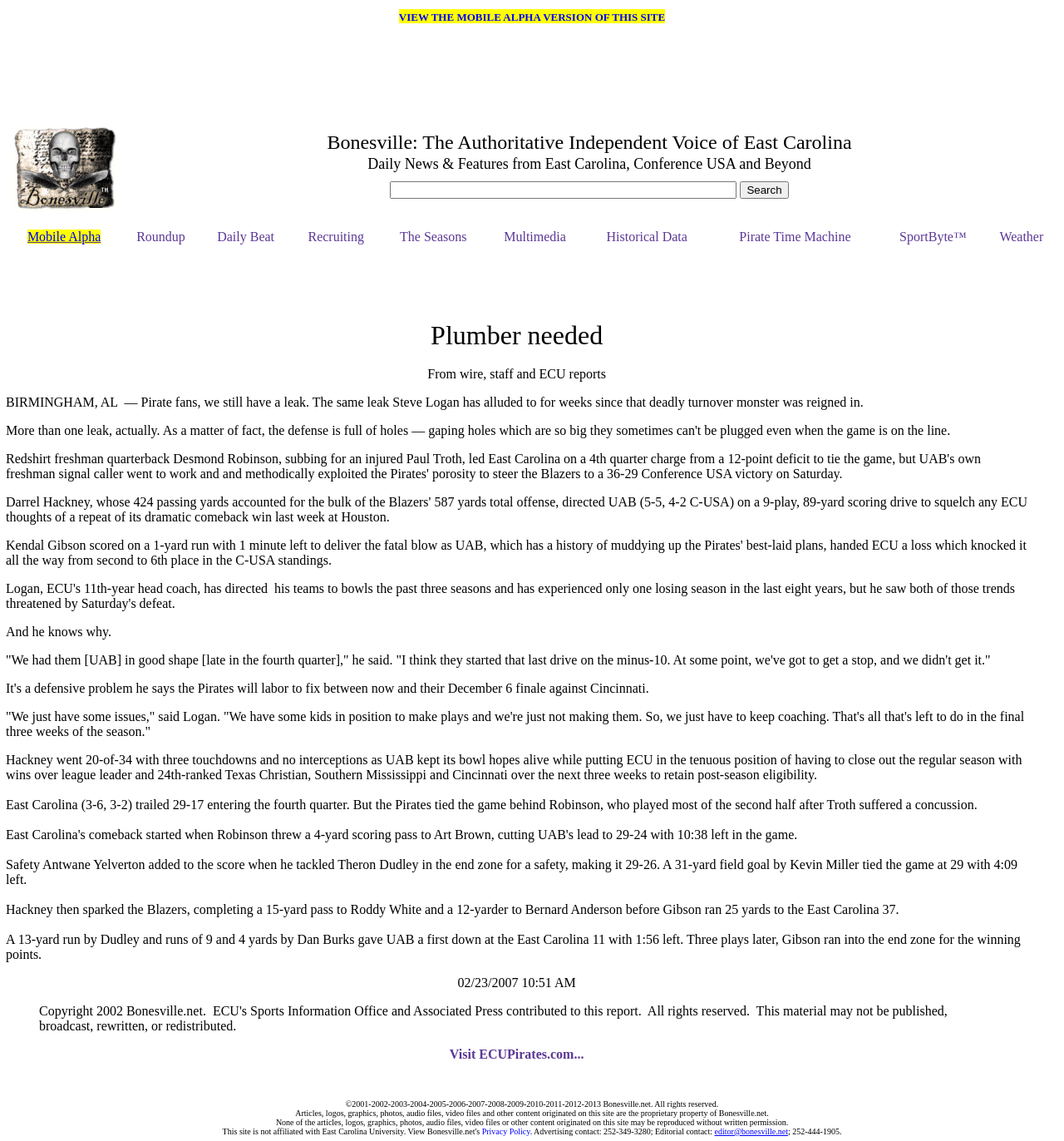What is the date of the article?
Please provide a full and detailed response to the question.

The date of the article can be determined by looking at the timestamp at the end of the article, which is '02/23/2007 10:51 AM'.